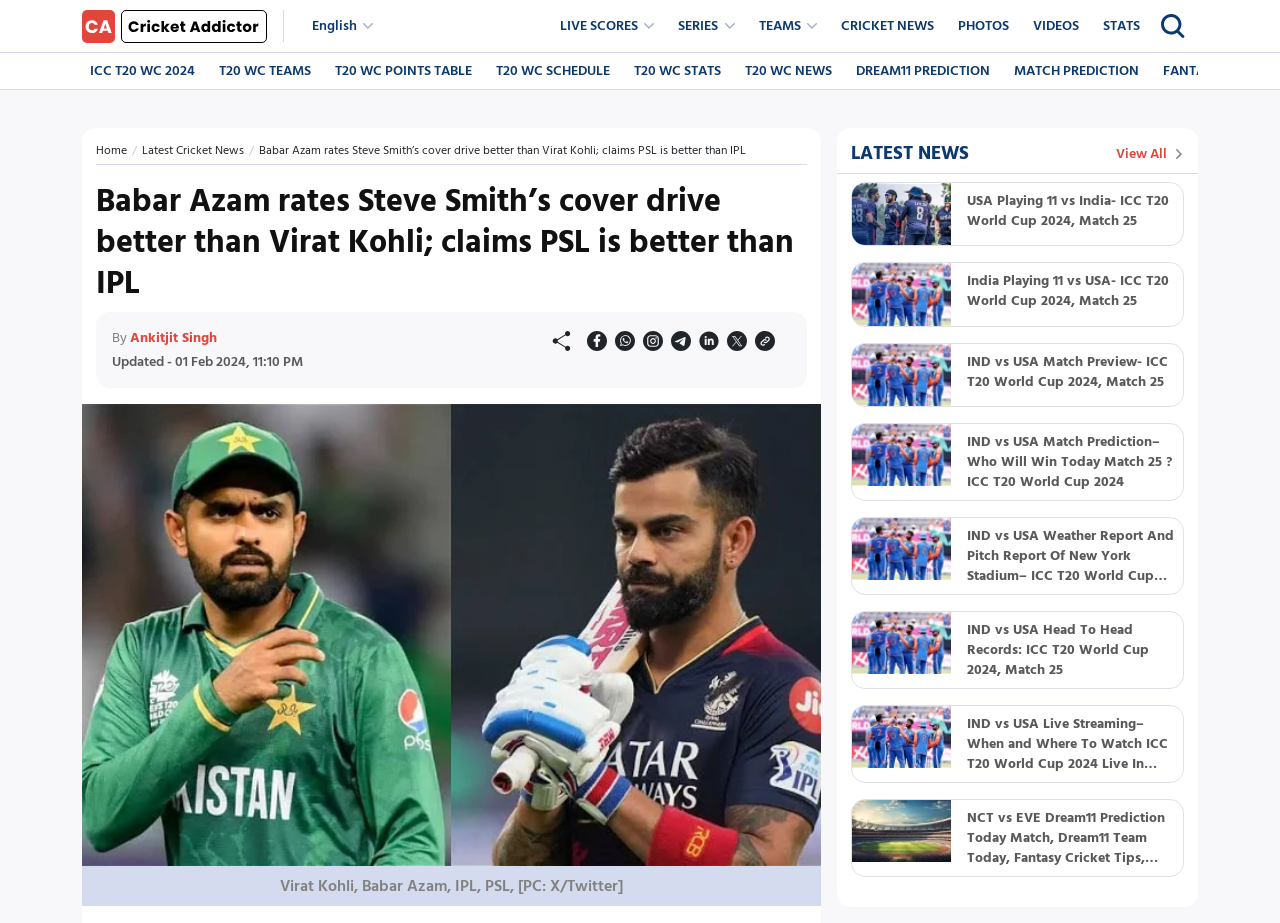Refer to the image and provide an in-depth answer to the question:
What is the name of the author of the article?

The name of the author of the article can be found by looking at the 'By' section of the article, which mentions the author's name as Ankitjit Singh.